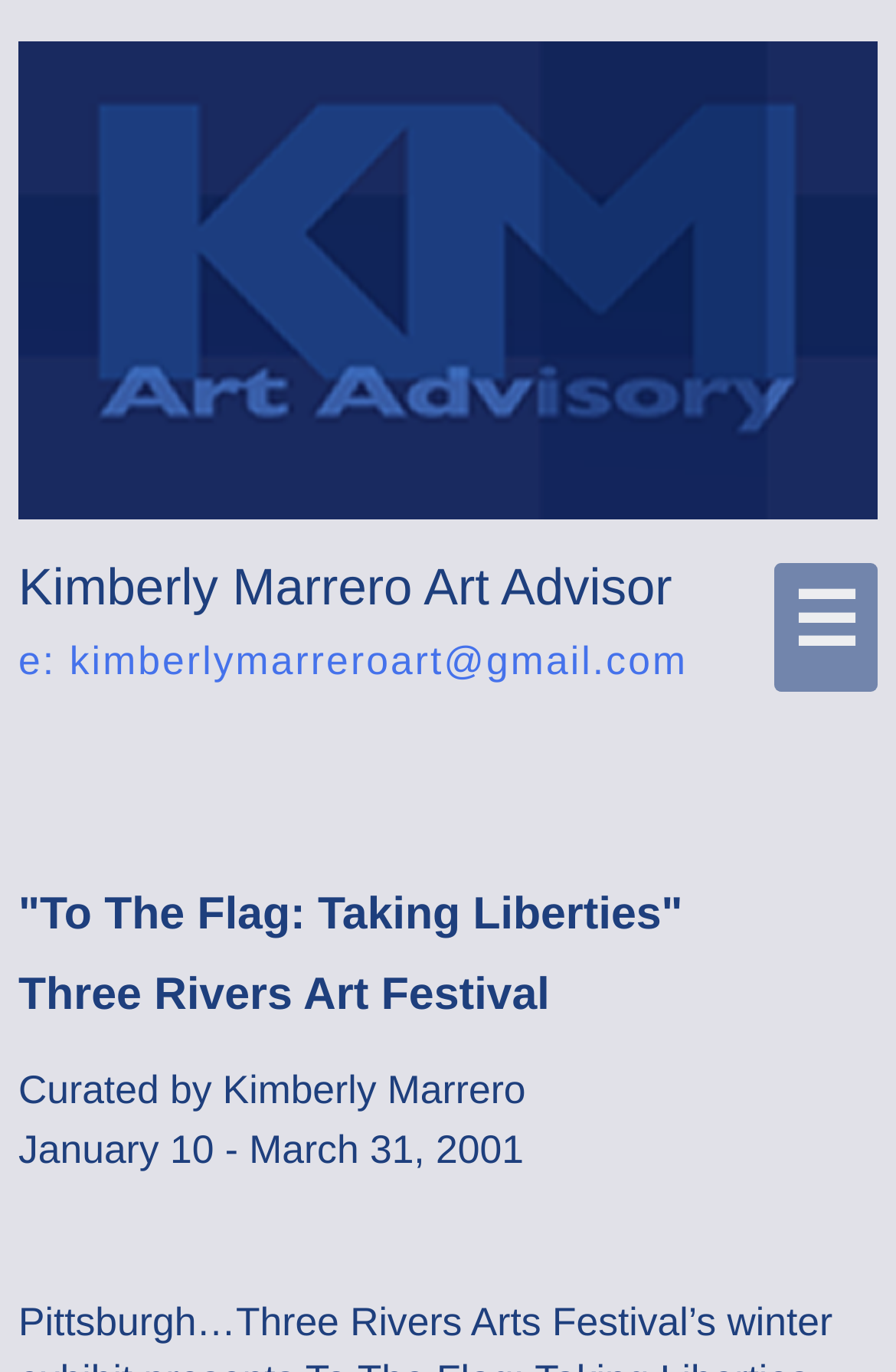Use a single word or phrase to answer the question:
What is the duration of the art festival?

January 10 - March 31, 2001